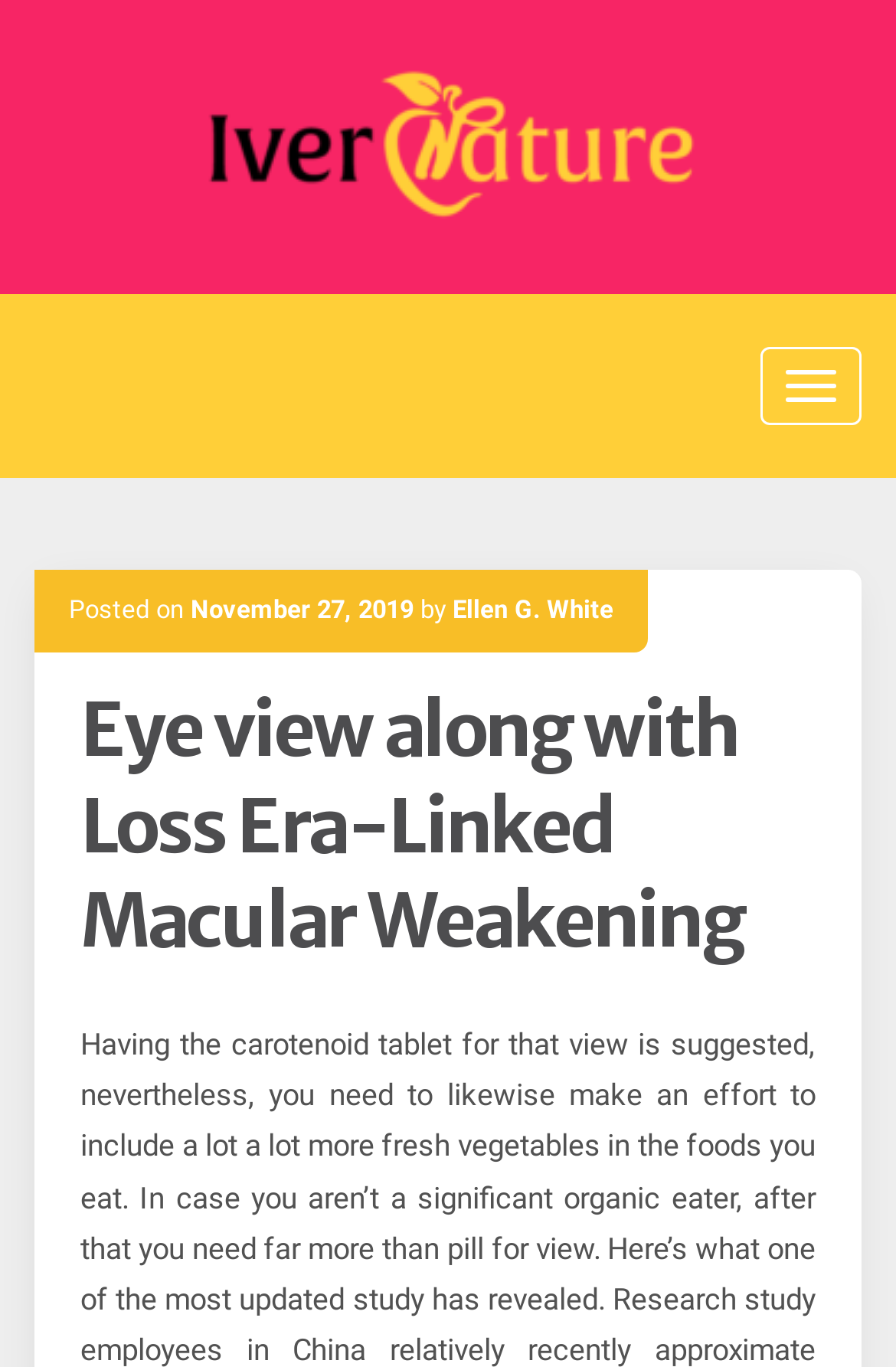What is the topic of the article?
Use the screenshot to answer the question with a single word or phrase.

Macular Weakening